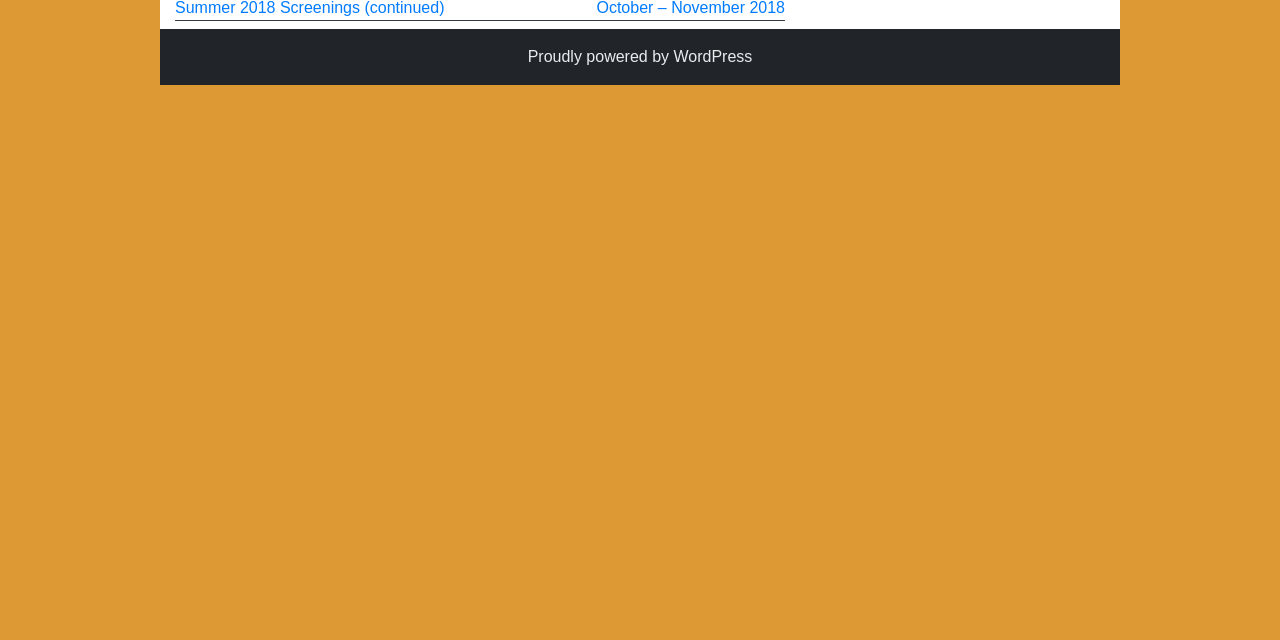Locate the bounding box coordinates of the UI element described by: "2.1 Is it legal?". The bounding box coordinates should consist of four float numbers between 0 and 1, i.e., [left, top, right, bottom].

None